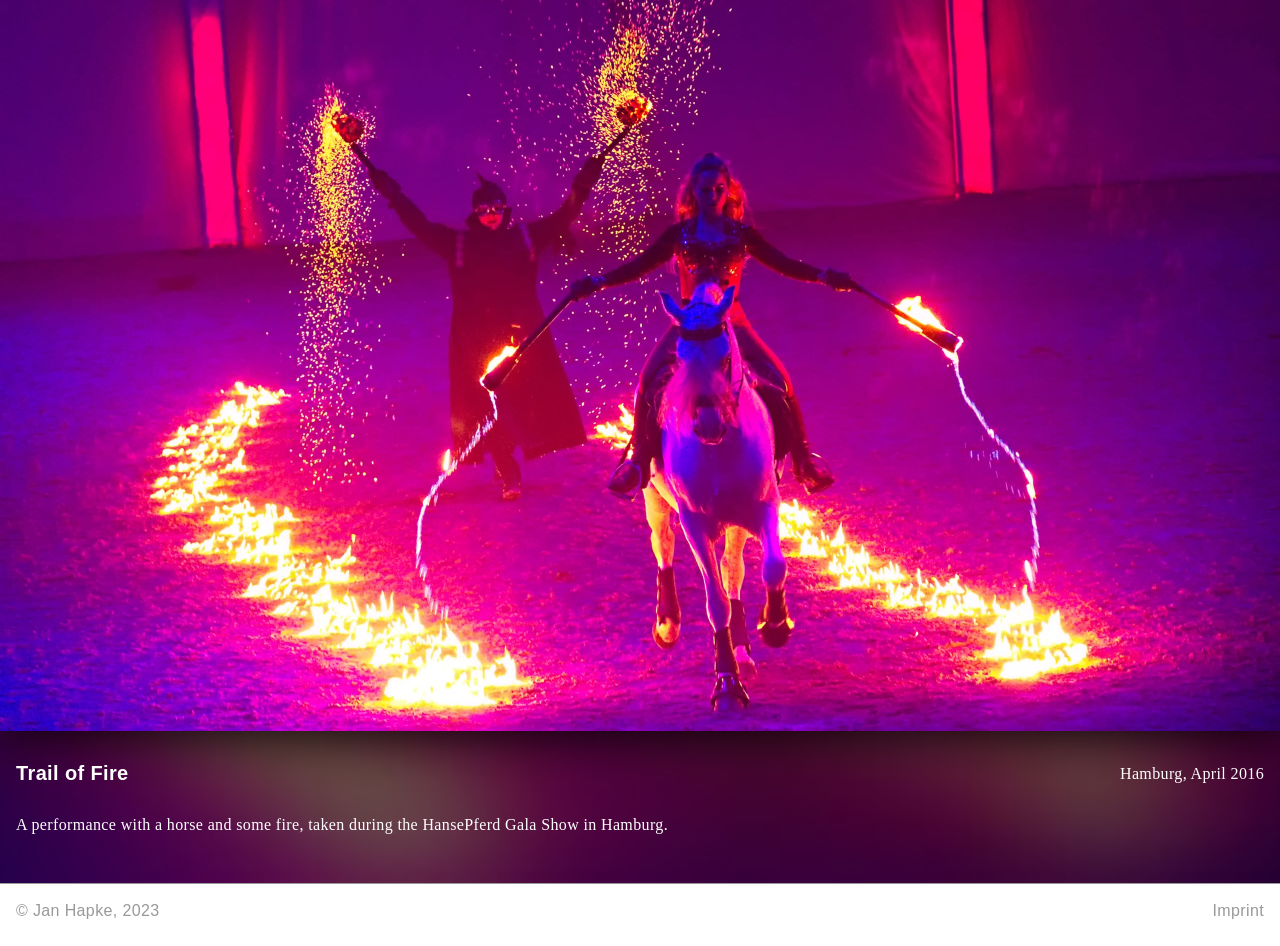Who is the copyright holder of the webpage?
Answer the question with a single word or phrase by looking at the picture.

Jan Hapke